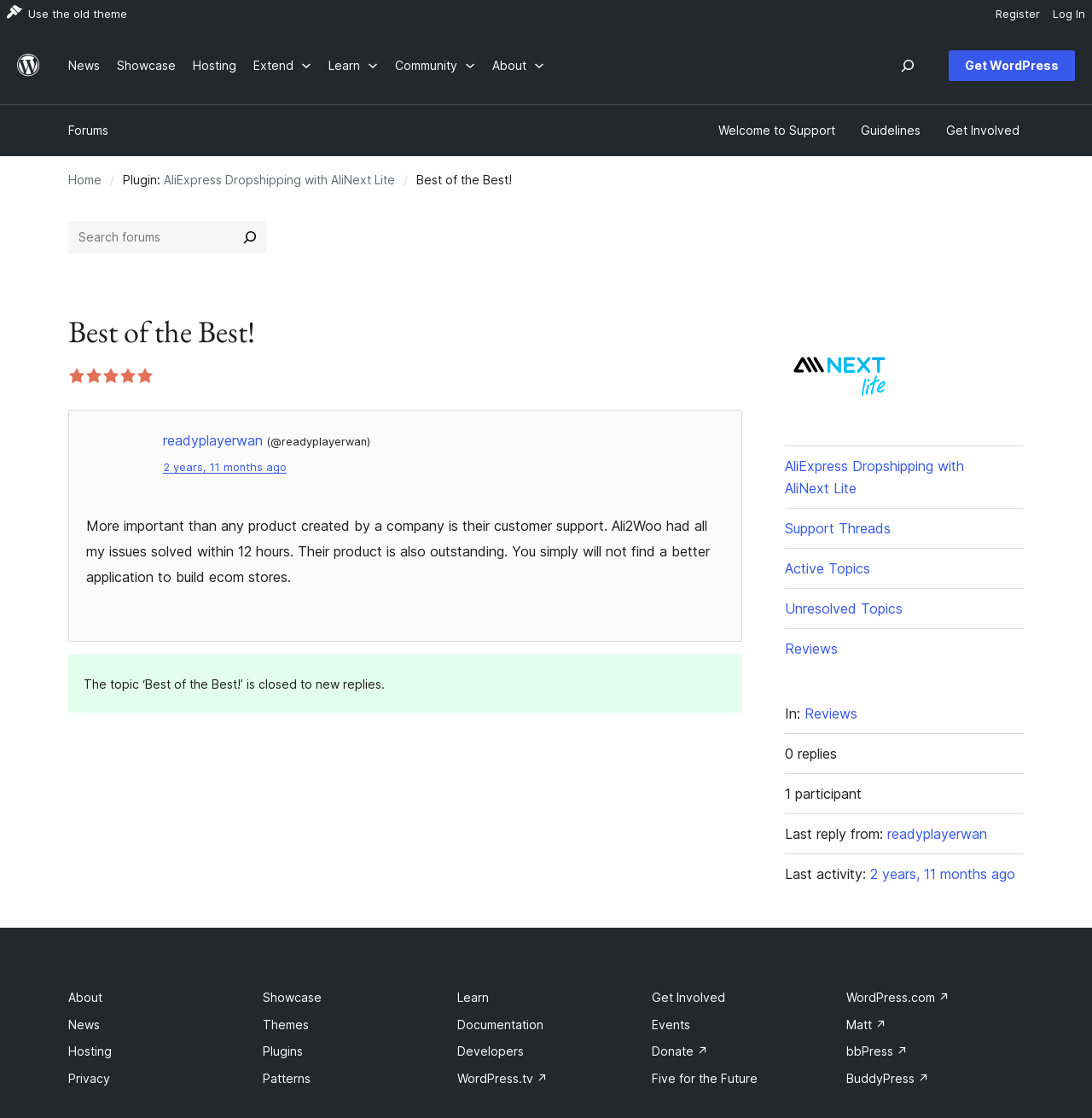Please identify the bounding box coordinates of where to click in order to follow the instruction: "Search for something".

[0.062, 0.198, 0.244, 0.227]